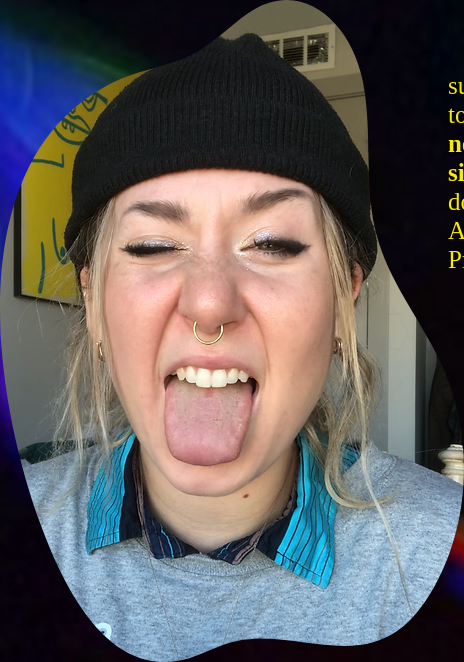Give a thorough and detailed caption for the image.

The image features a playful and expressive young woman sticking out her tongue, showcasing a fun, carefree attitude. She is wearing a black knit beanie and a grey shirt, layered with a blue striped collared shirt underneath. Her makeup is striking, particularly with bold eyeliner and shimmering highlights, creating a vibrant look. The background is slightly blurred, hinting at a cozy indoor setting. Surrounding the photo is a colorful, artistic overlay that enhances the playful vibe, while a contrasting yellow text on the right invites viewers to subscribe to "Kitty's newsletter" and highlights the benefits of receiving "LOVE LETTERS" aligned with lunar phases. This image captures a moment of self-expression and joy, perfectly complementing the engaging content of the newsletter.